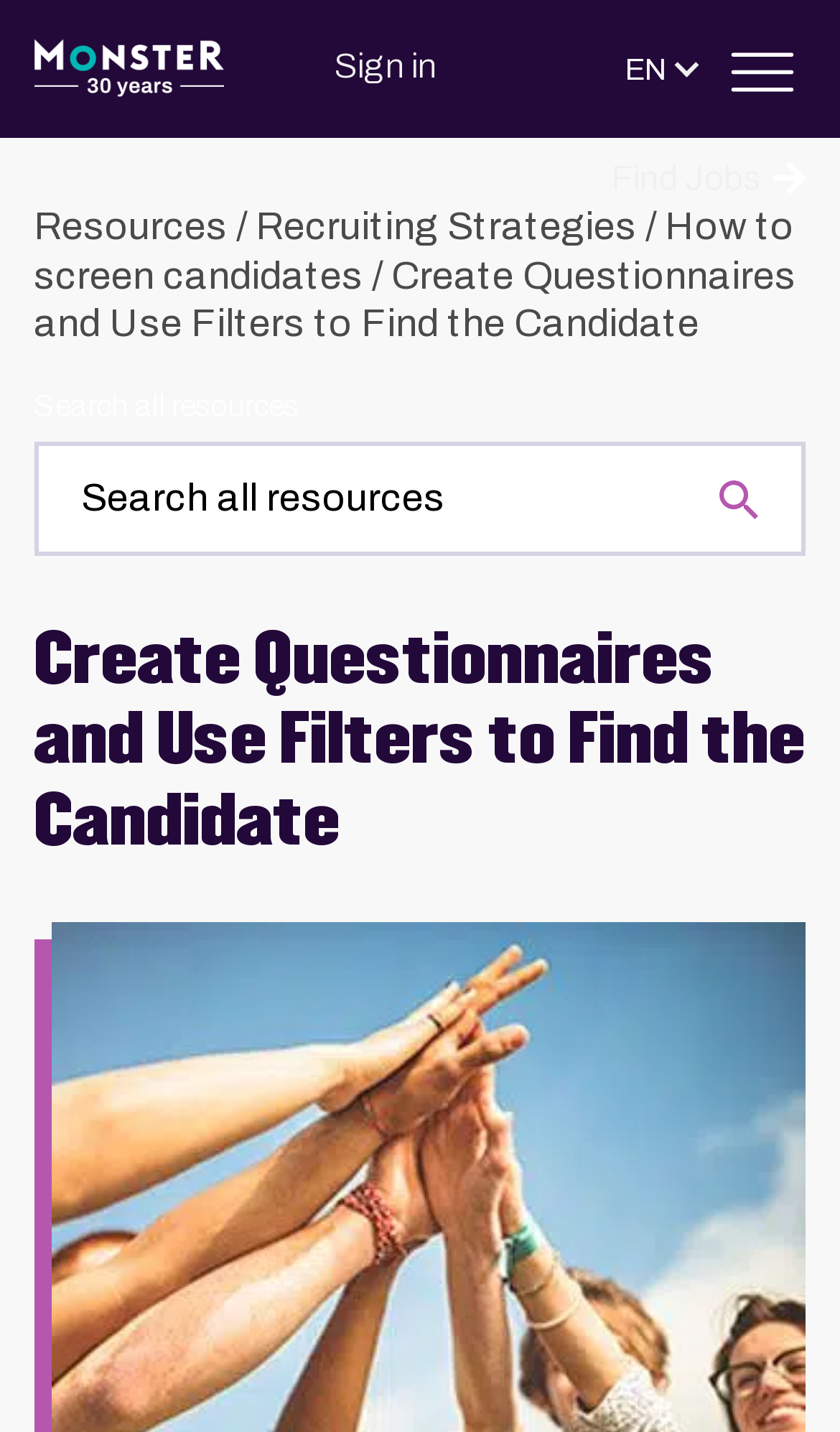Please determine the main heading text of this webpage.

Create Questionnaires and Use Filters to Find the Candidate